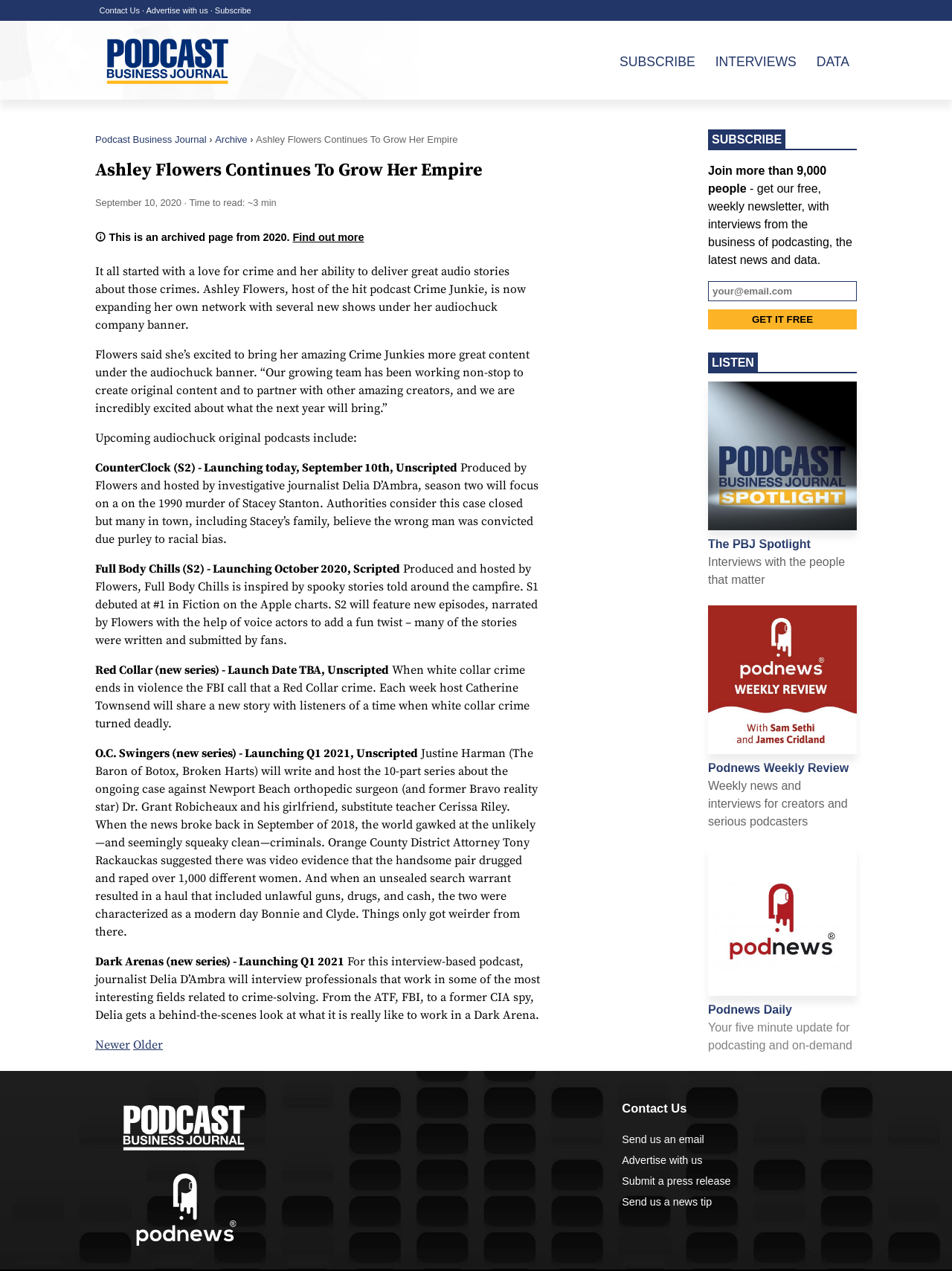Respond with a single word or short phrase to the following question: 
How many new podcasts are mentioned in the article?

5